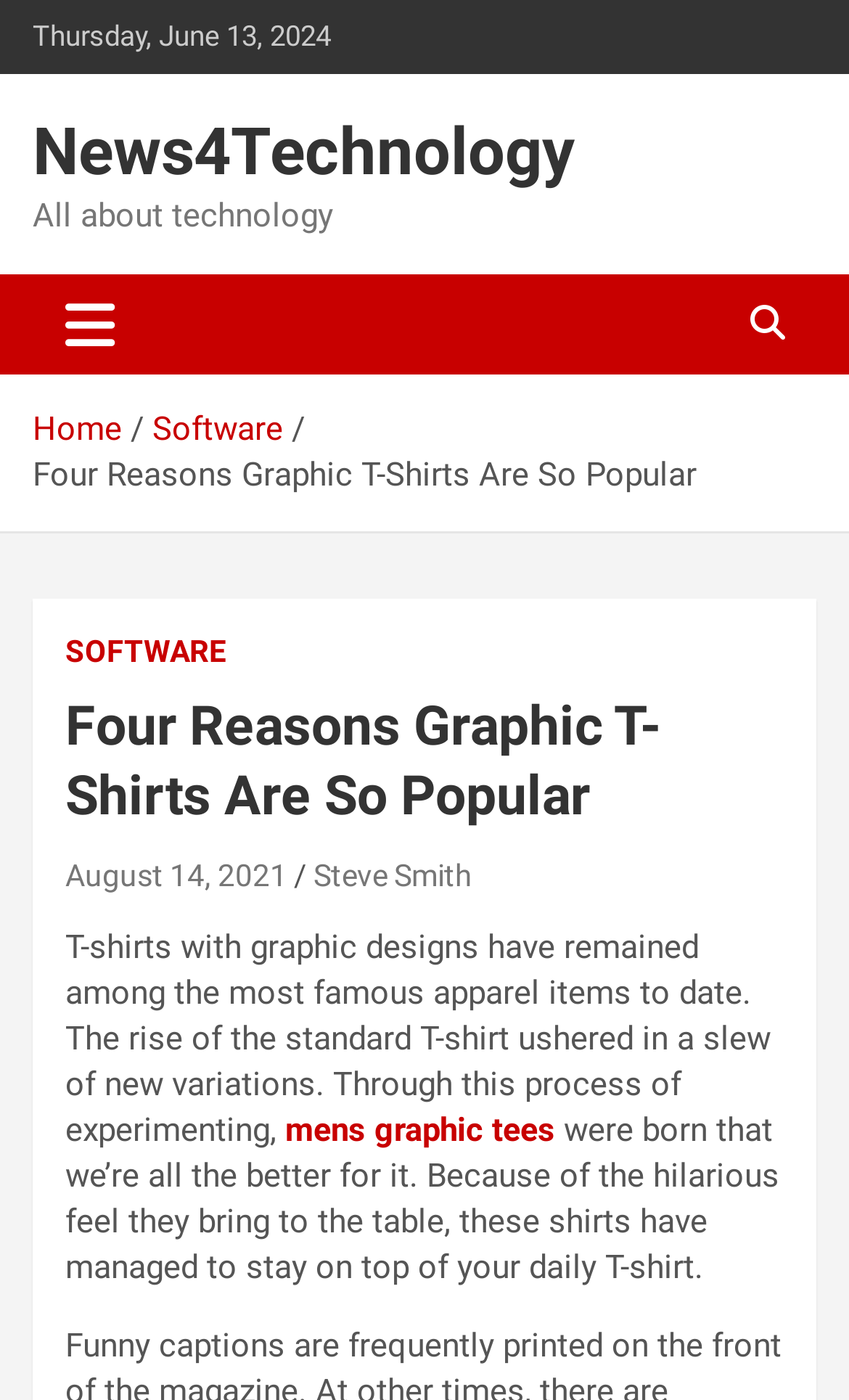What type of apparel is being discussed?
Using the image, respond with a single word or phrase.

Graphic T-Shirts